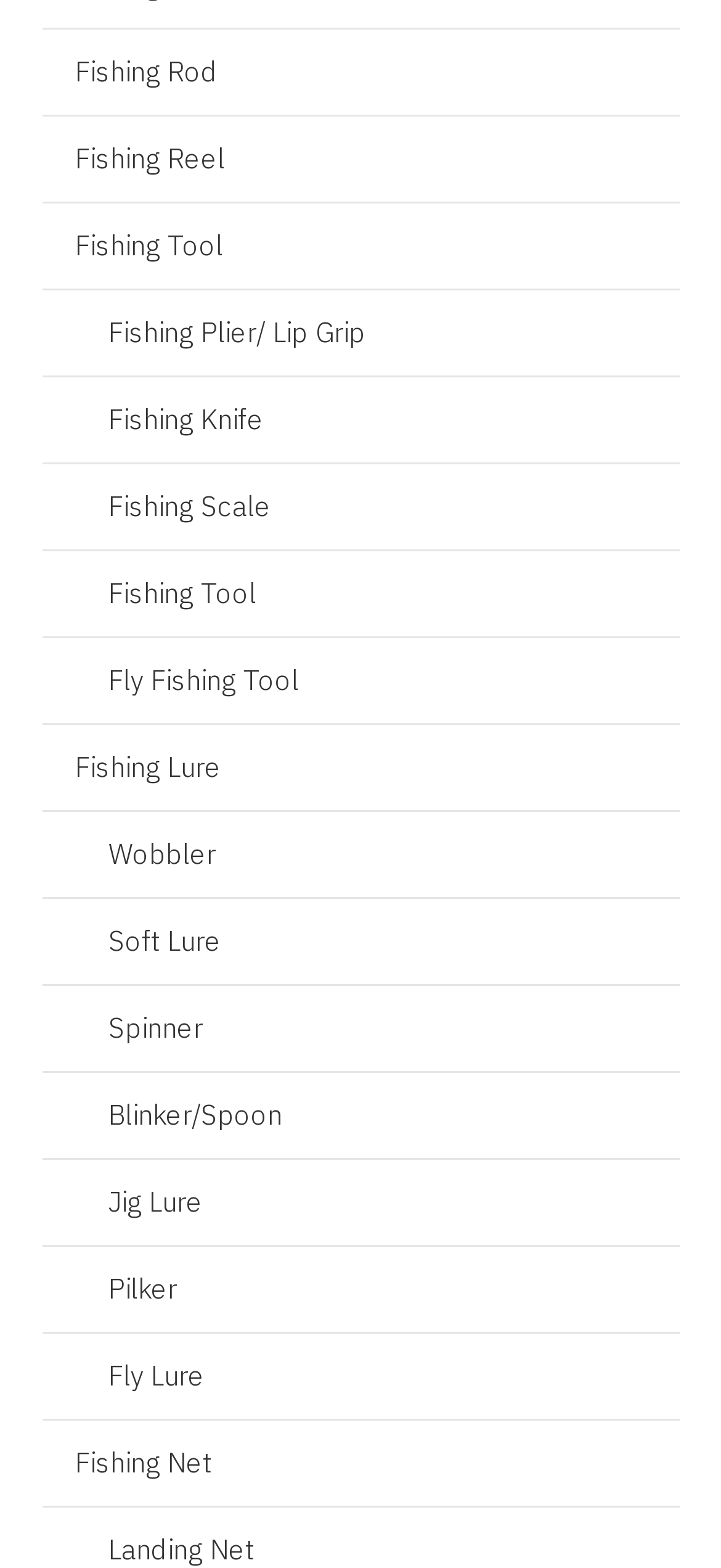Predict the bounding box of the UI element based on this description: "Fly Fishing Tool".

[0.058, 0.406, 0.942, 0.461]